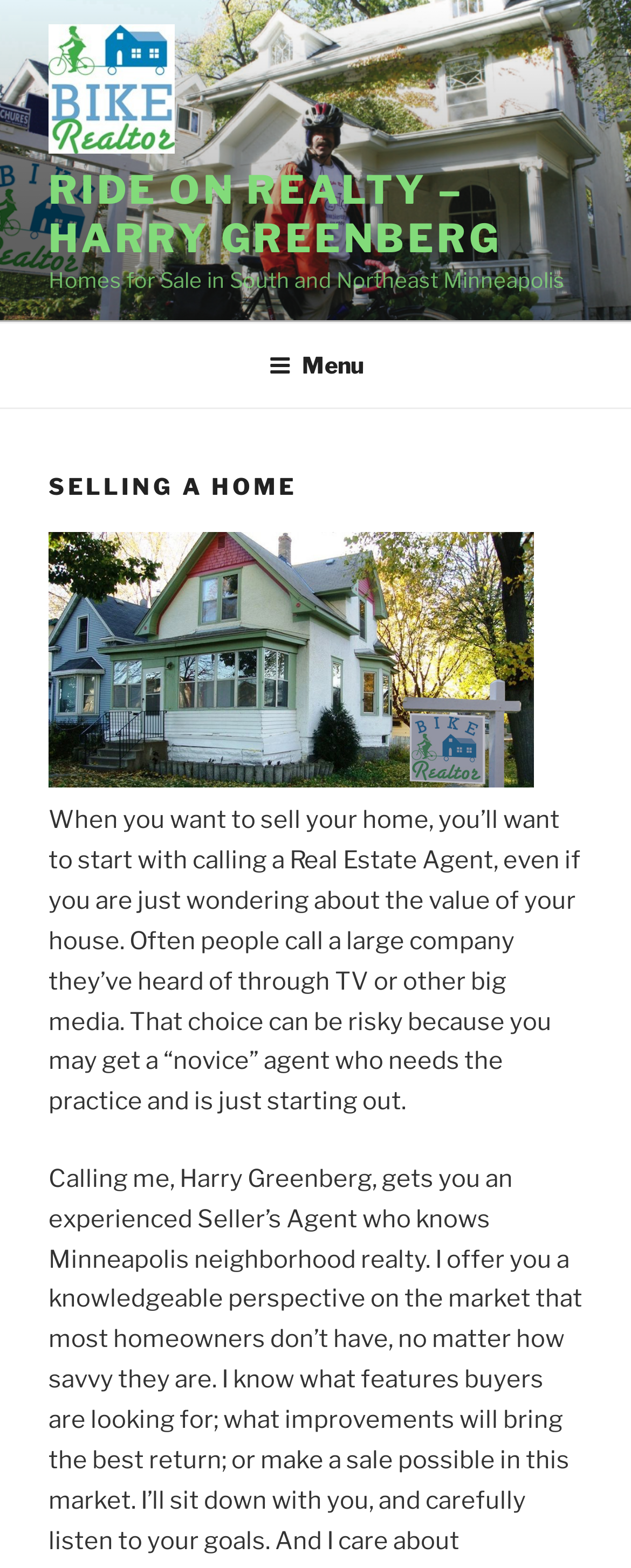What is the tone of the webpage?
Please answer the question as detailed as possible based on the image.

I determined the tone of the webpage by reading the static text, which provides information and advice on selling a home in a neutral and helpful tone, without any emotional or promotional language.